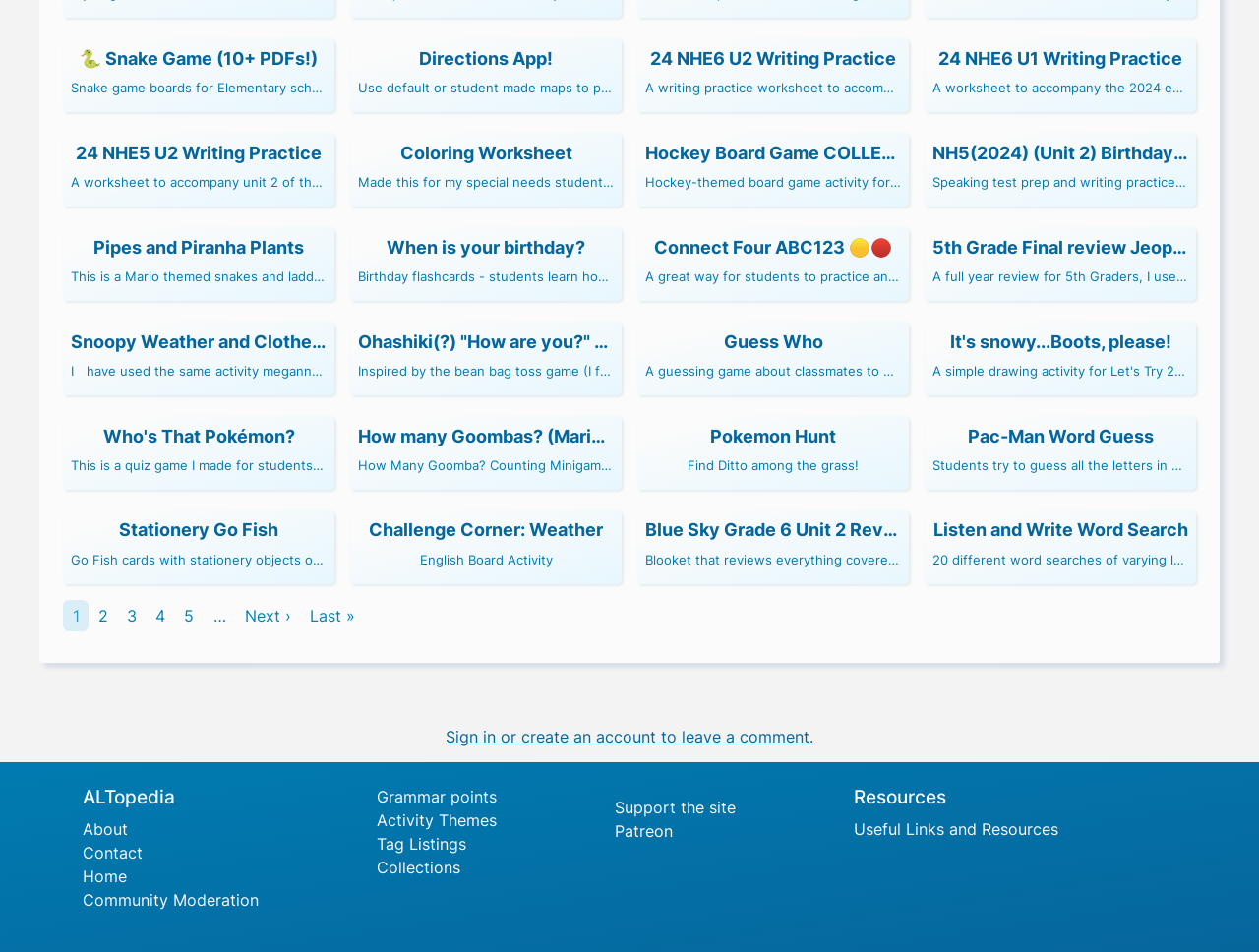Given the description: "Support the site", determine the bounding box coordinates of the UI element. The coordinates should be formatted as four float numbers between 0 and 1, [left, top, right, bottom].

[0.488, 0.837, 0.584, 0.86]